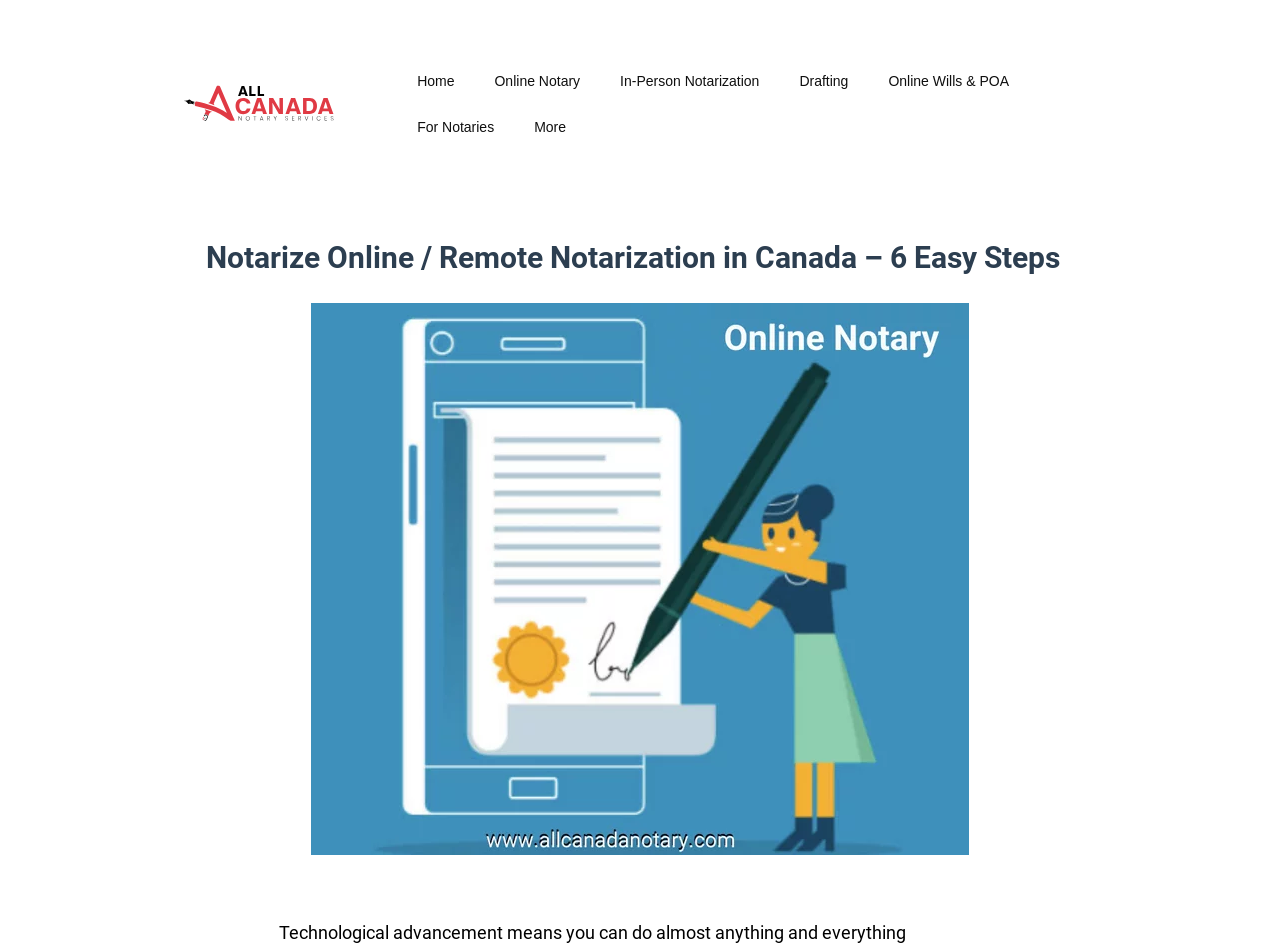How many columns are there in the top navigation bar? Analyze the screenshot and reply with just one word or a short phrase.

2